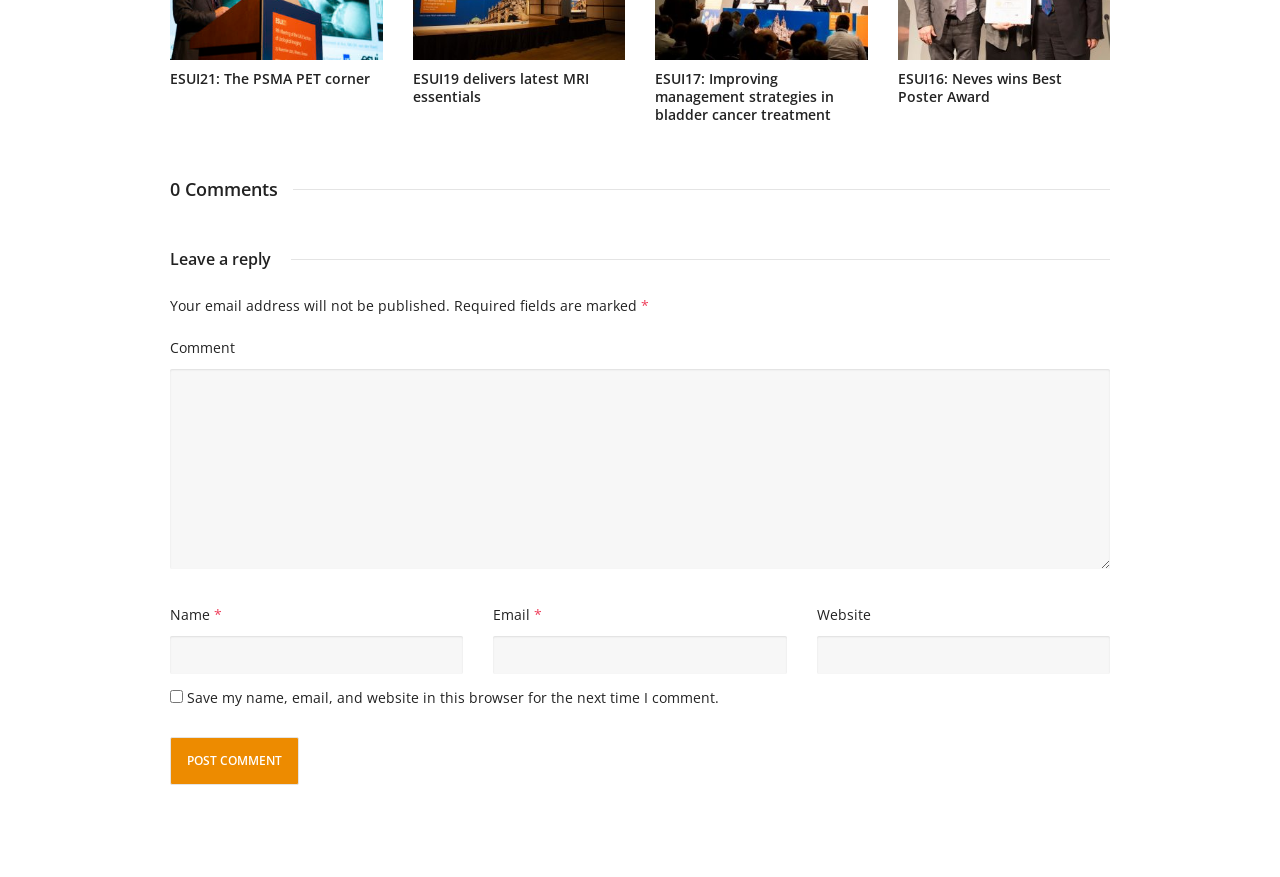What is the purpose of the checkbox in the comment section?
Using the image, provide a concise answer in one word or a short phrase.

Save comment information